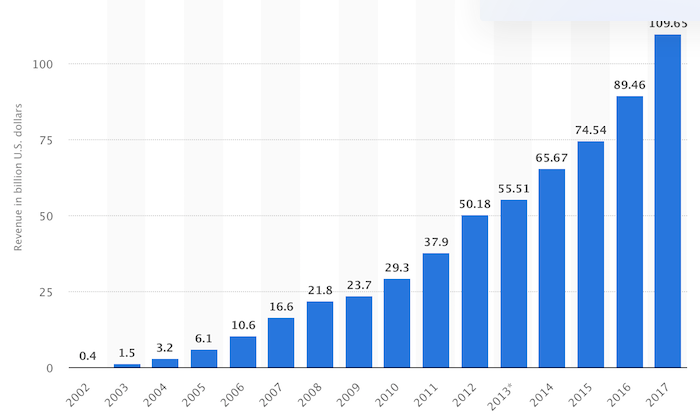Provide an in-depth description of all elements within the image.

The image depicts a bar graph illustrating Google's annual revenue from 2002 to 2017, measured in billions of U.S. dollars. The graph shows a significant upward trend in revenue, starting at just $0.4 billion in 2002 and dramatically rising to over $109 billion by 2017. Each year is represented along the horizontal axis, with corresponding blue bars indicating revenue growth, highlighting a consistent increase in earnings, particularly notable during the years surrounding 2013 to 2017. This visual emphasizes the substantial impact of digital marketing on revenue generation during this period.